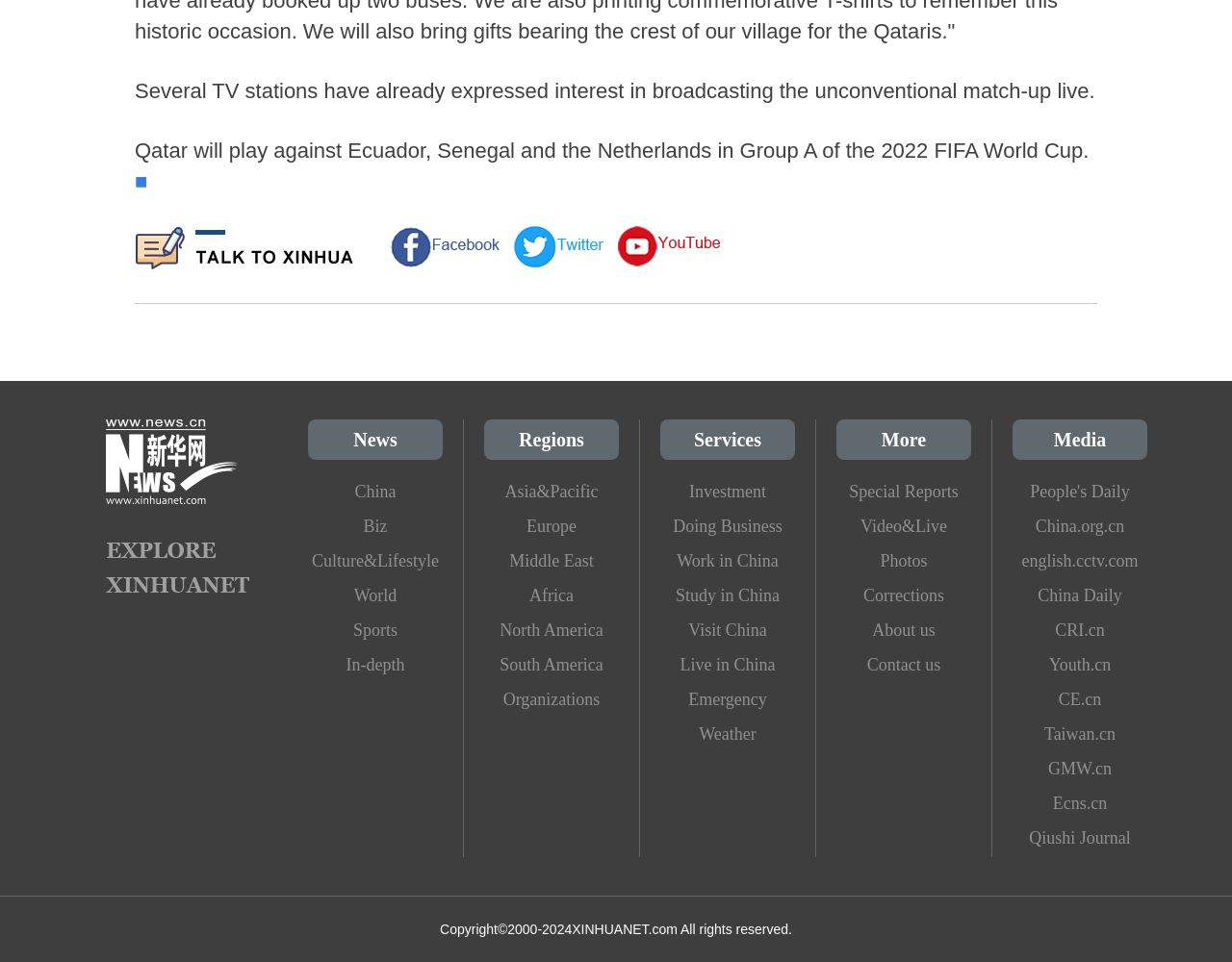How many categories are listed under 'Regions'?
Use the image to answer the question with a single word or phrase.

7